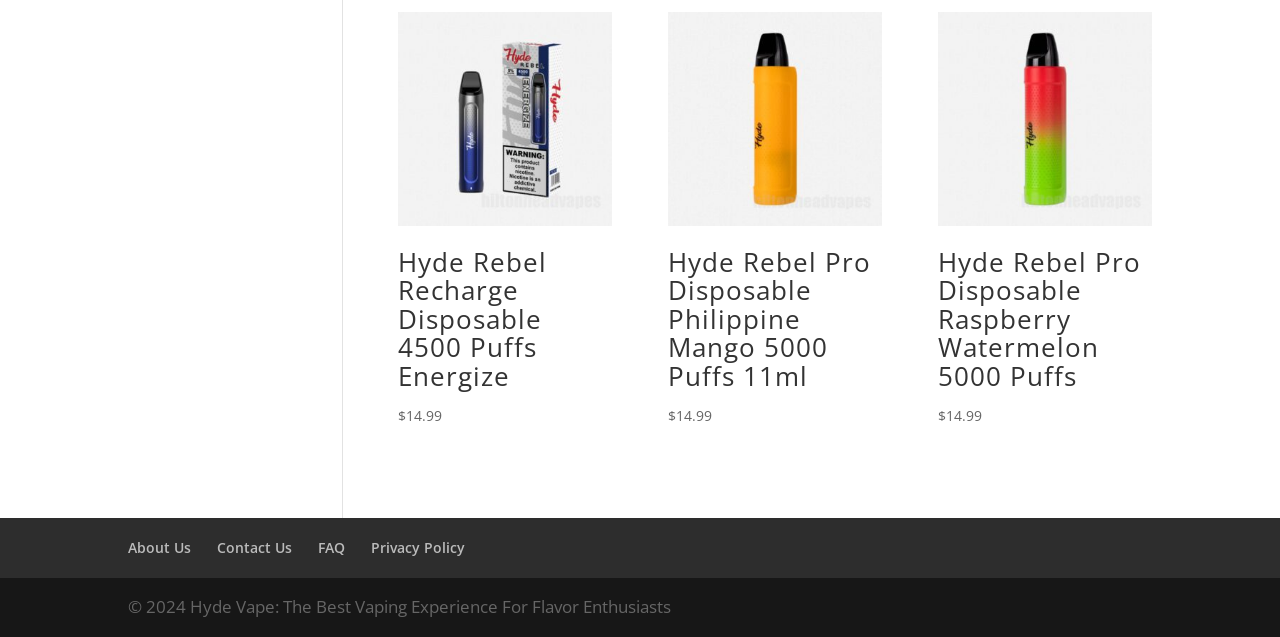What is the price of Hyde Rebel Recharge Disposable 4500 Puffs Energize?
Give a single word or phrase as your answer by examining the image.

$14.99